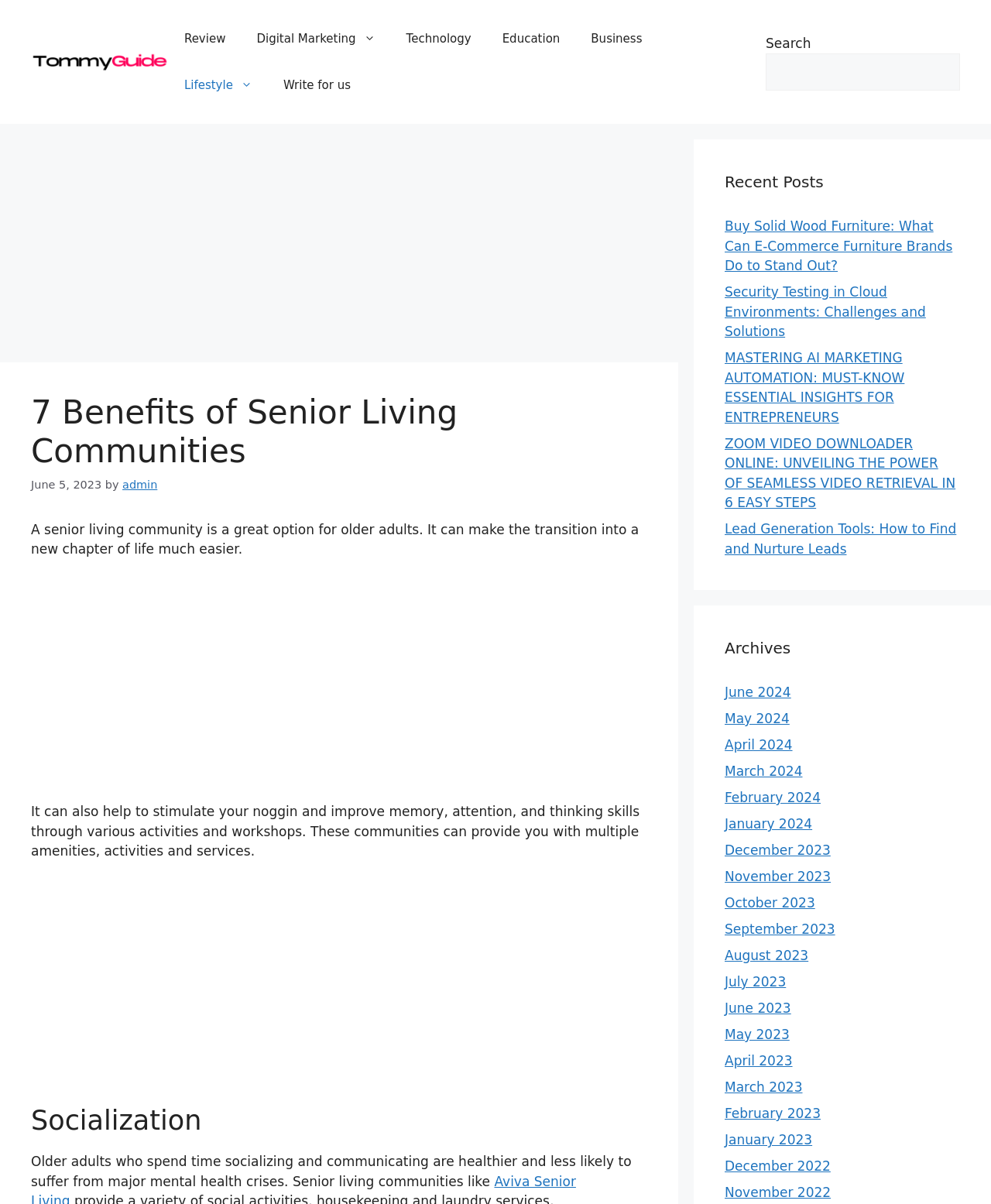Find the bounding box coordinates of the element you need to click on to perform this action: 'View archives from June 2023'. The coordinates should be represented by four float values between 0 and 1, in the format [left, top, right, bottom].

[0.731, 0.831, 0.798, 0.844]